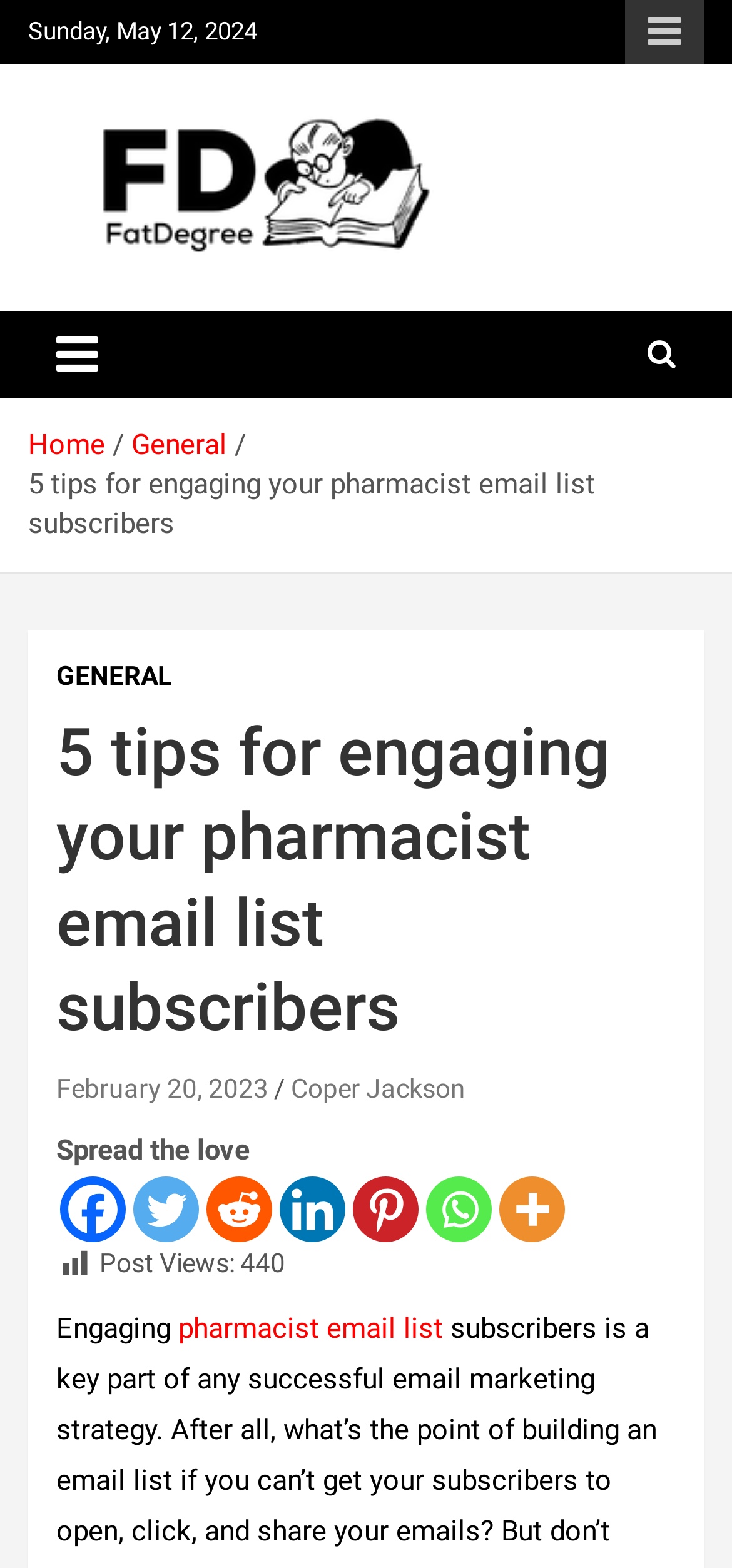Can you find the bounding box coordinates for the element to click on to achieve the instruction: "Share on Facebook"?

[0.082, 0.751, 0.172, 0.793]